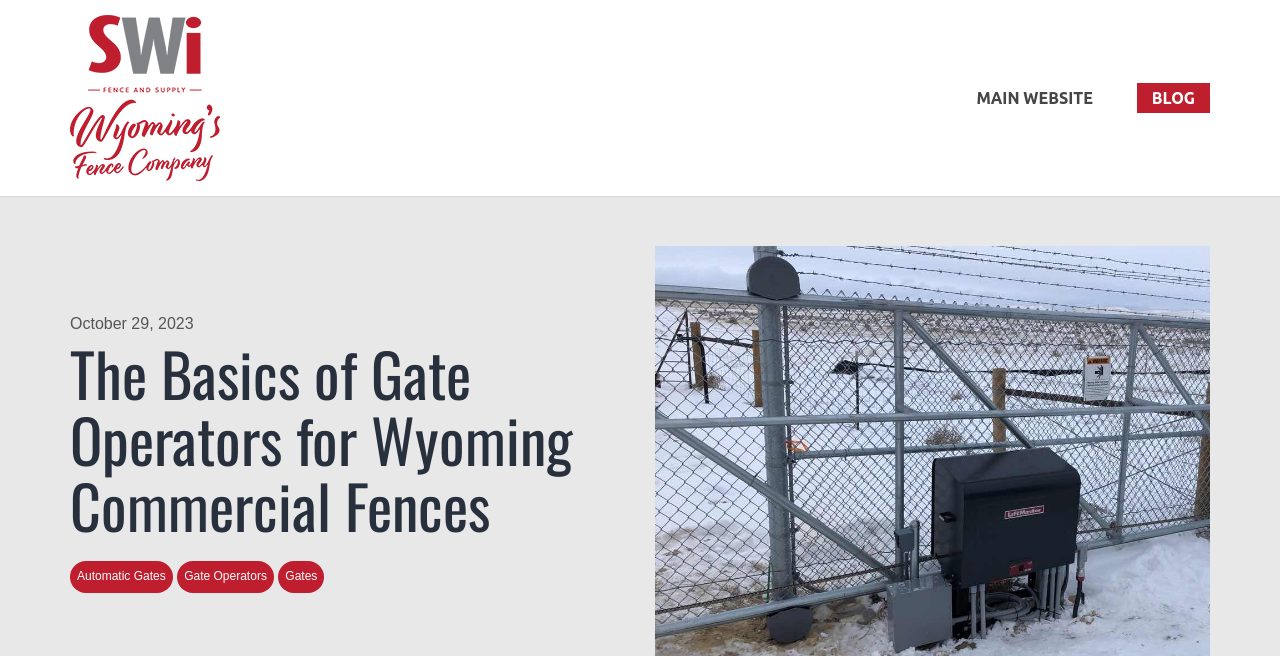Find the coordinates for the bounding box of the element with this description: "alt="Mr Fence Florida"".

[0.055, 0.023, 0.337, 0.276]